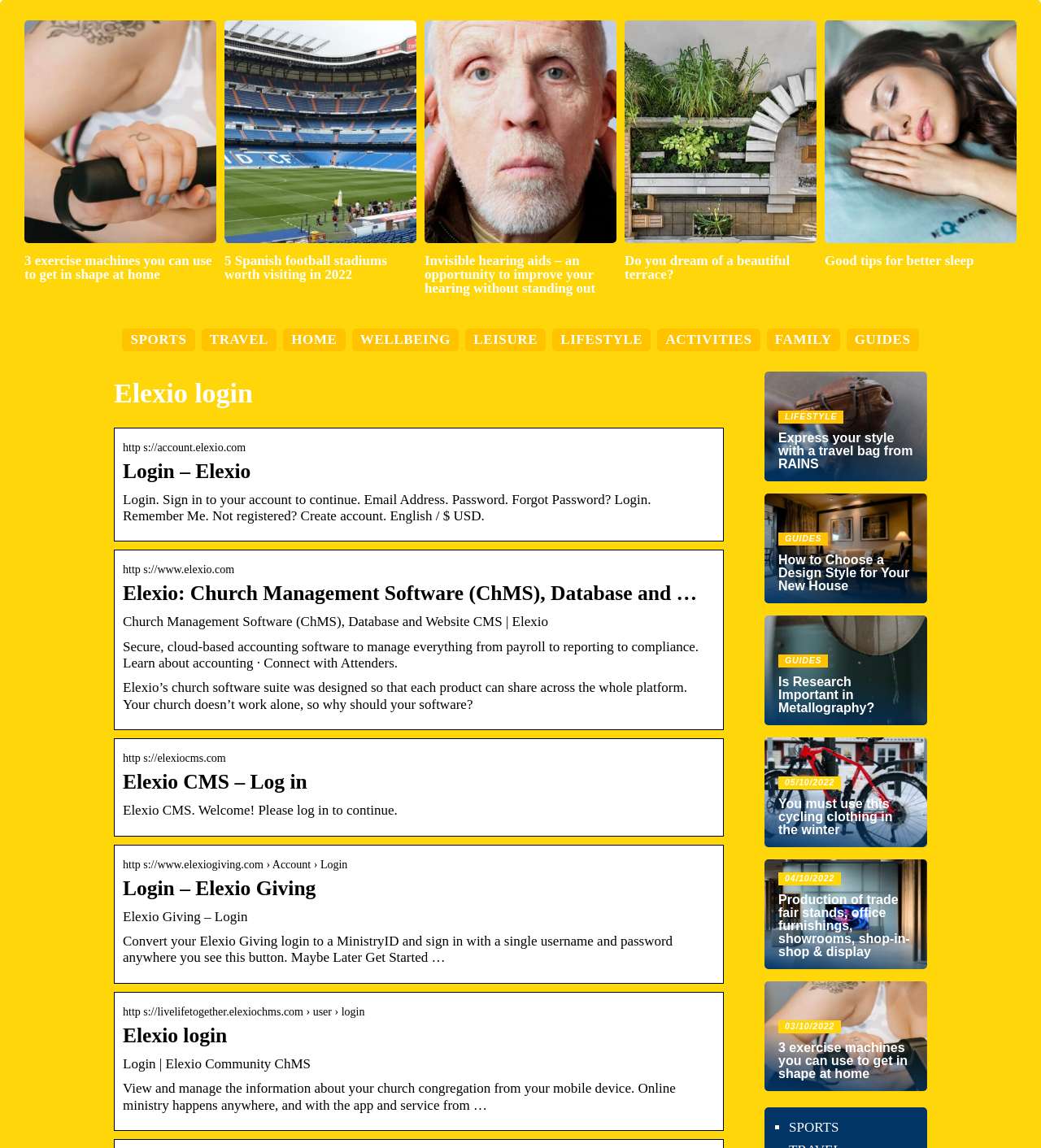Please specify the coordinates of the bounding box for the element that should be clicked to carry out this instruction: "Click on the 'Login' button". The coordinates must be four float numbers between 0 and 1, formatted as [left, top, right, bottom].

[0.118, 0.428, 0.625, 0.456]